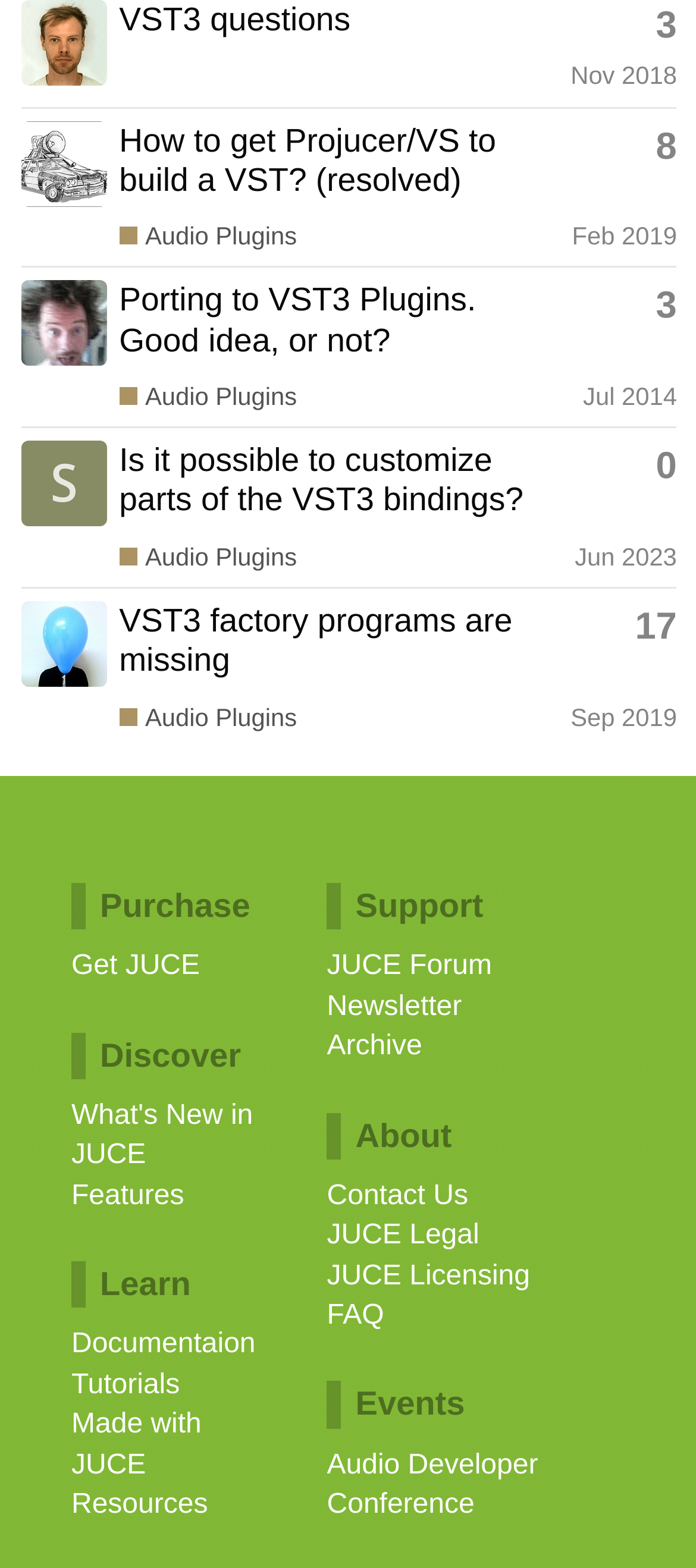Please locate the UI element described by "Audio Developer Conference" and provide its bounding box coordinates.

[0.47, 0.922, 0.795, 0.973]